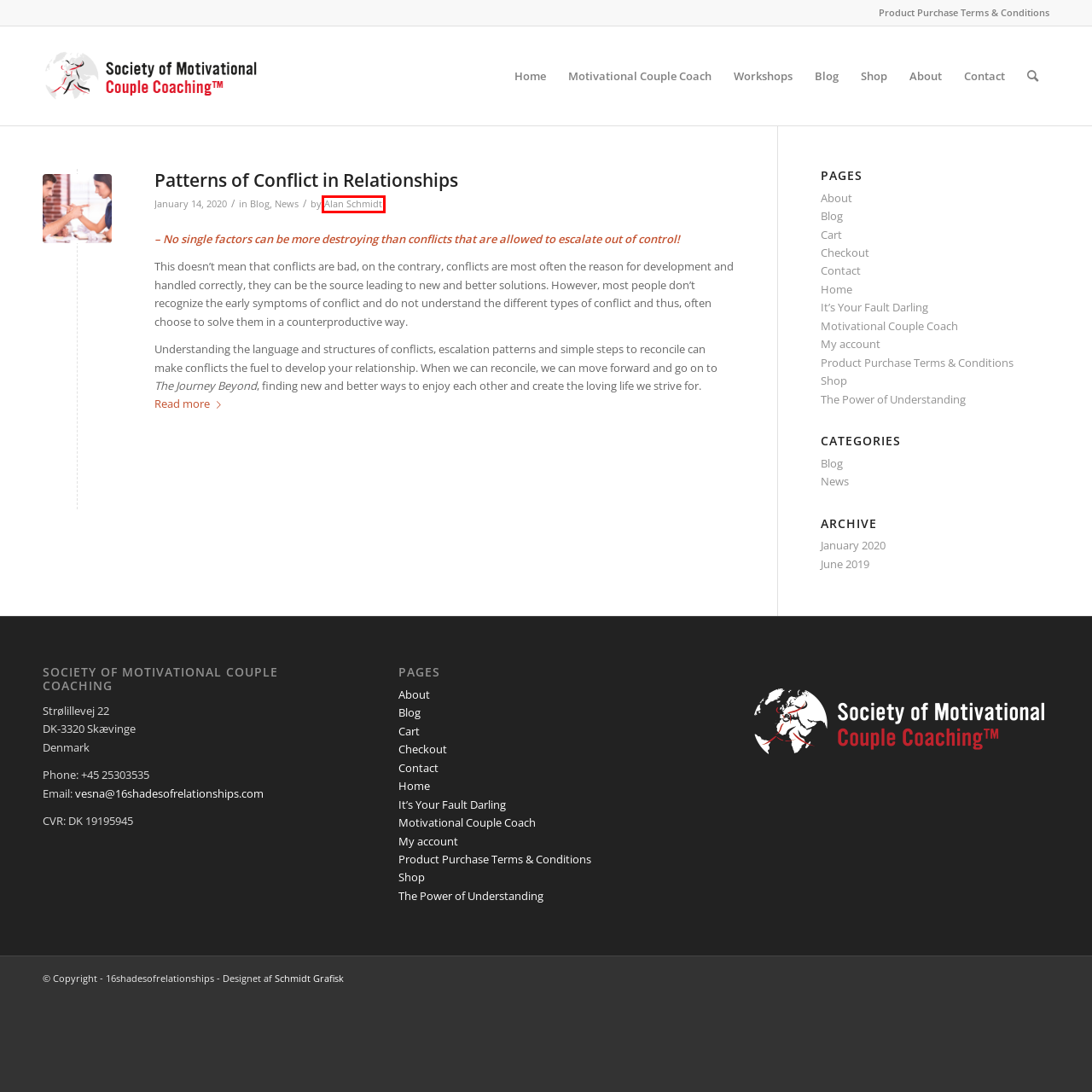Review the webpage screenshot provided, noting the red bounding box around a UI element. Choose the description that best matches the new webpage after clicking the element within the bounding box. The following are the options:
A. Blog – 16shadesofrelationships
B. June 2019 – 16shadesofrelationships
C. Motivational Couple Coach – 16shadesofrelationships
D. Alan Schmidt – 16shadesofrelationships
E. Patterns of Conflict in Relationships – 16shadesofrelationships
F. My account – 16shadesofrelationships
G. Contact – 16shadesofrelationships
H. Product Purchase Terms & Conditions – 16shadesofrelationships

D